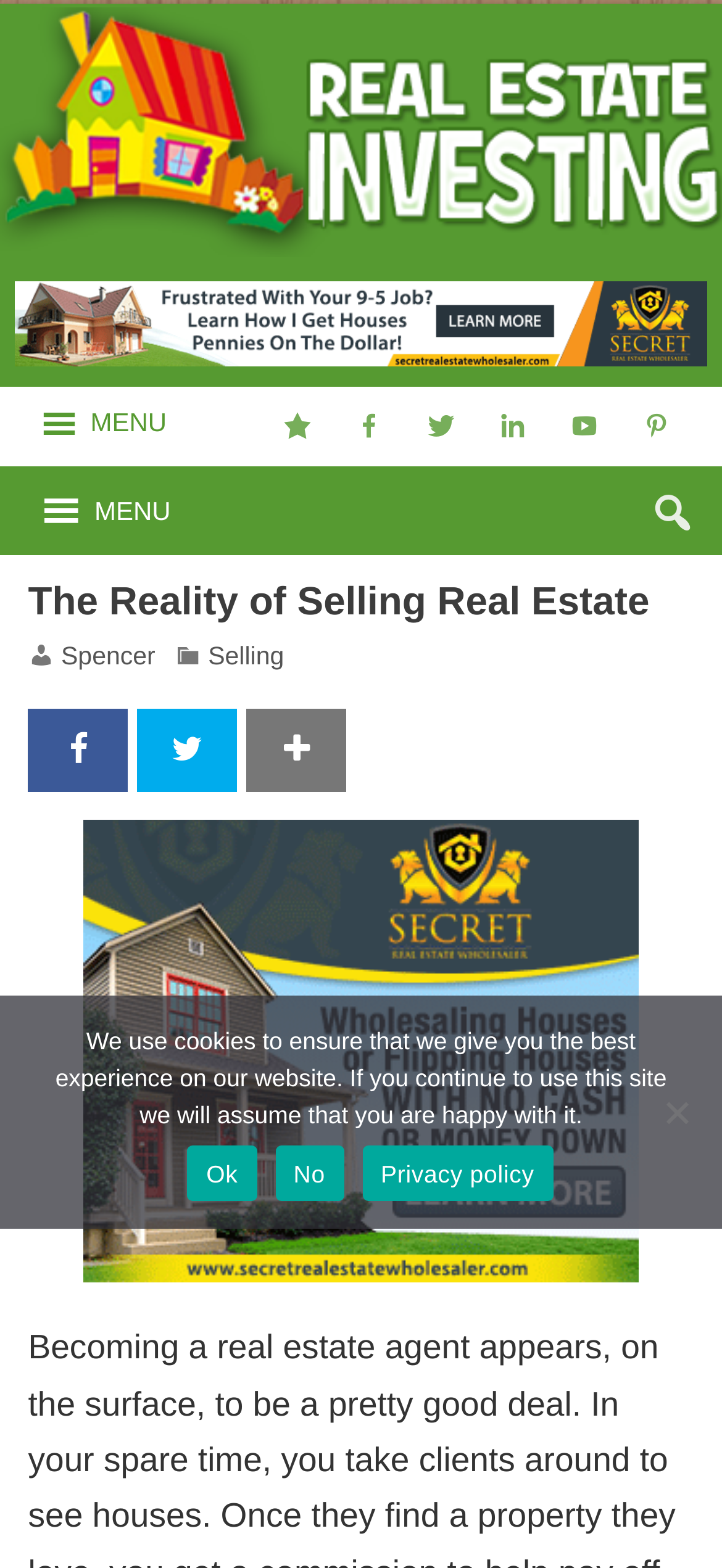Identify the bounding box coordinates for the UI element described as: "title="Secret Real Estate Wholesaler Academy"".

[0.115, 0.528, 0.885, 0.552]